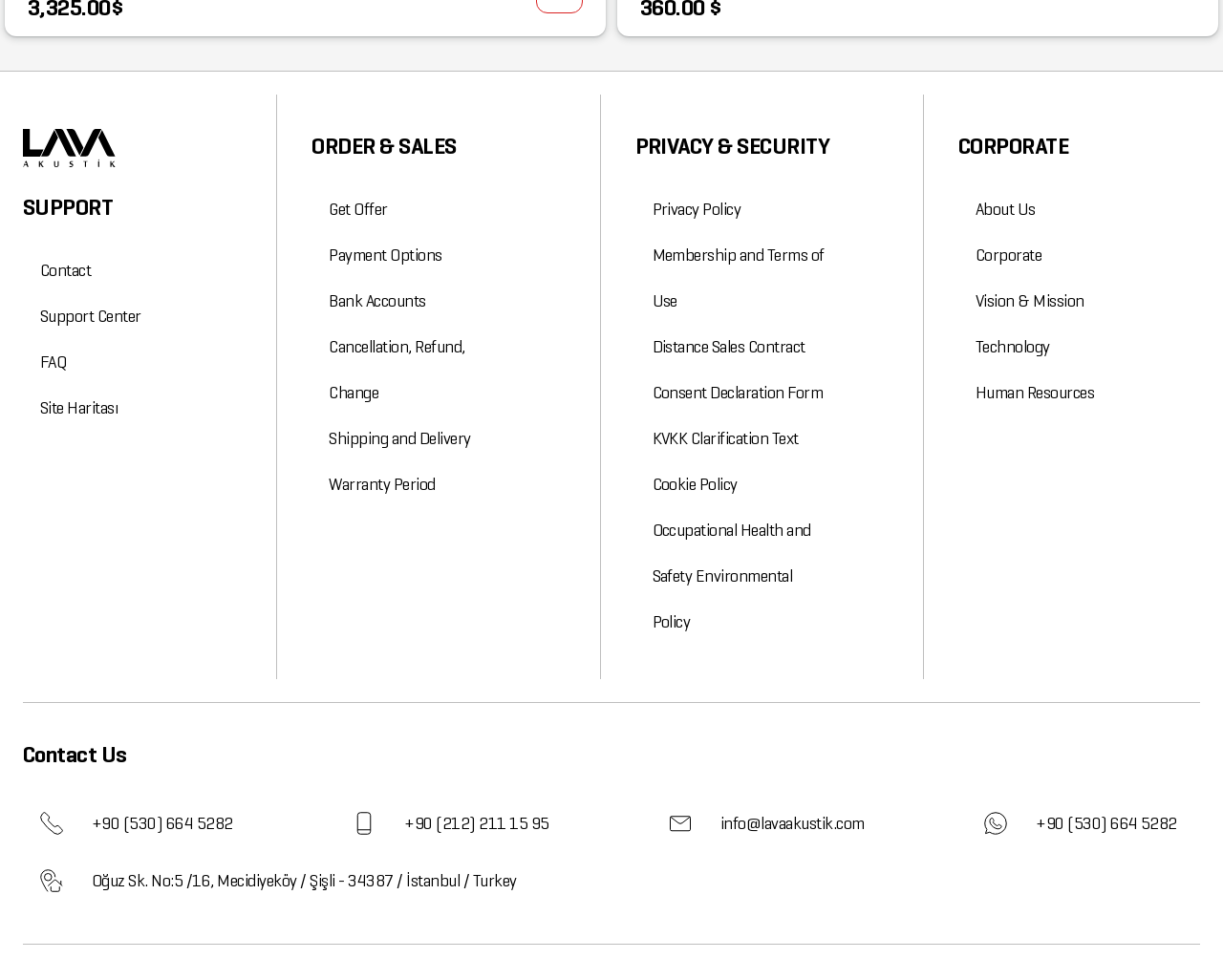Find the UI element described as: "+90 (530) 664 5282" and predict its bounding box coordinates. Ensure the coordinates are four float numbers between 0 and 1, [left, top, right, bottom].

[0.019, 0.811, 0.191, 0.869]